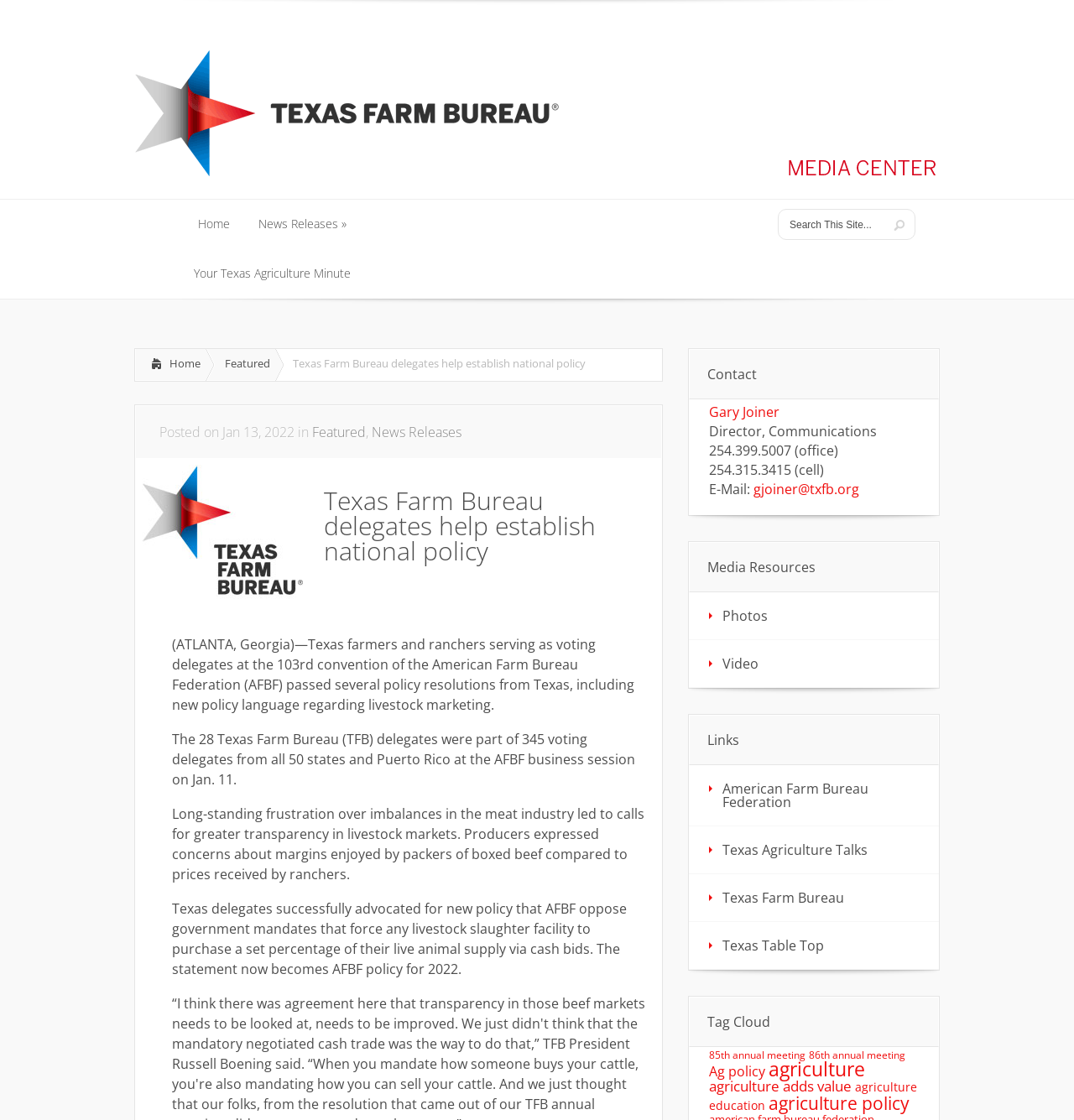What is the topic of the article?
Offer a detailed and exhaustive answer to the question.

I found the topic of the article by looking at the content of the article, which discusses the policy resolutions passed by Texas farmers and ranchers at the American Farm Bureau Federation convention. The topic is also indicated by the presence of links to related topics, such as 'Ag policy' and 'agriculture policy', in the 'Tag Cloud' section.